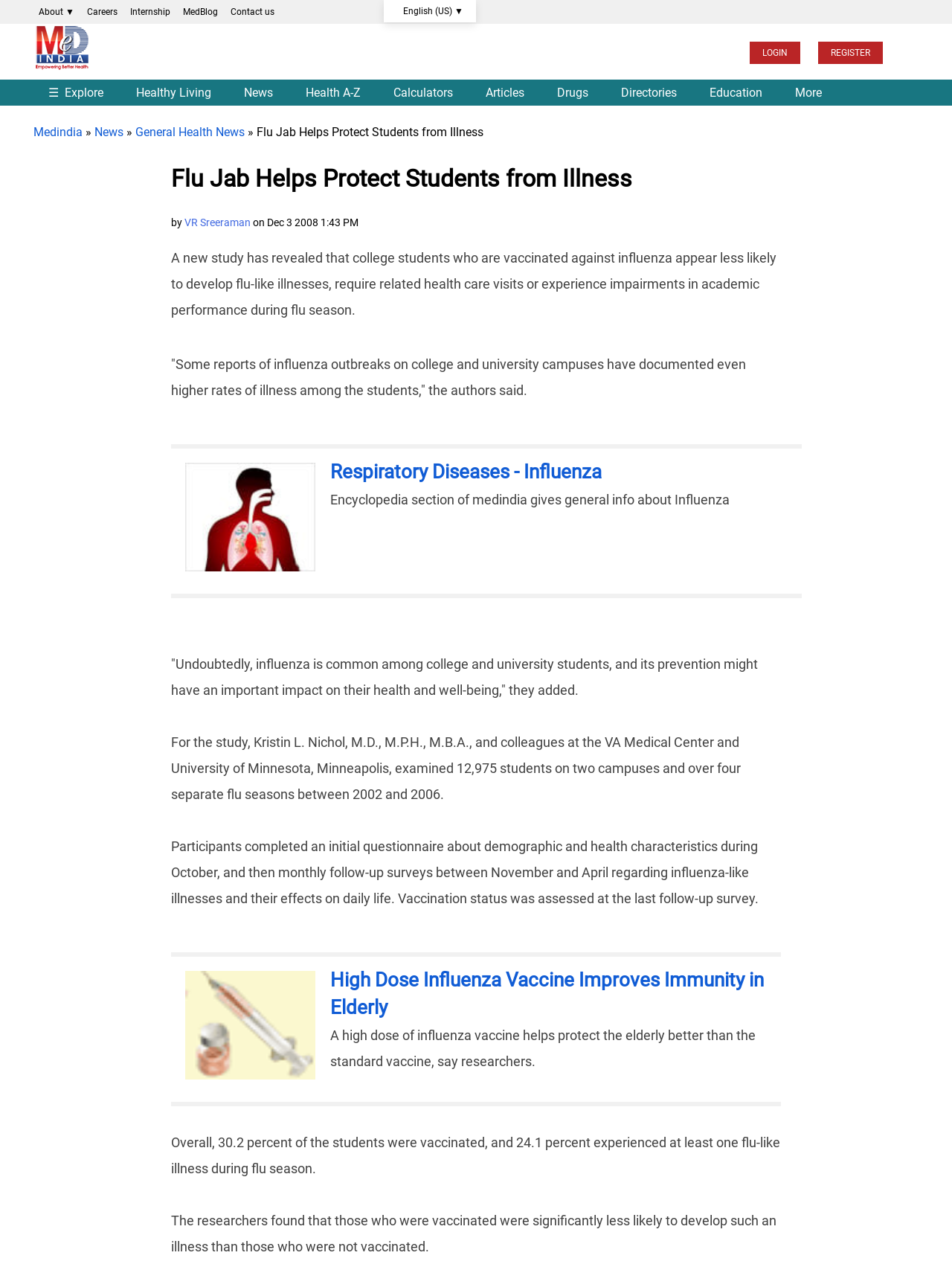Reply to the question with a brief word or phrase: Who conducted the study on flu jab?

Kristin L. Nichol and colleagues